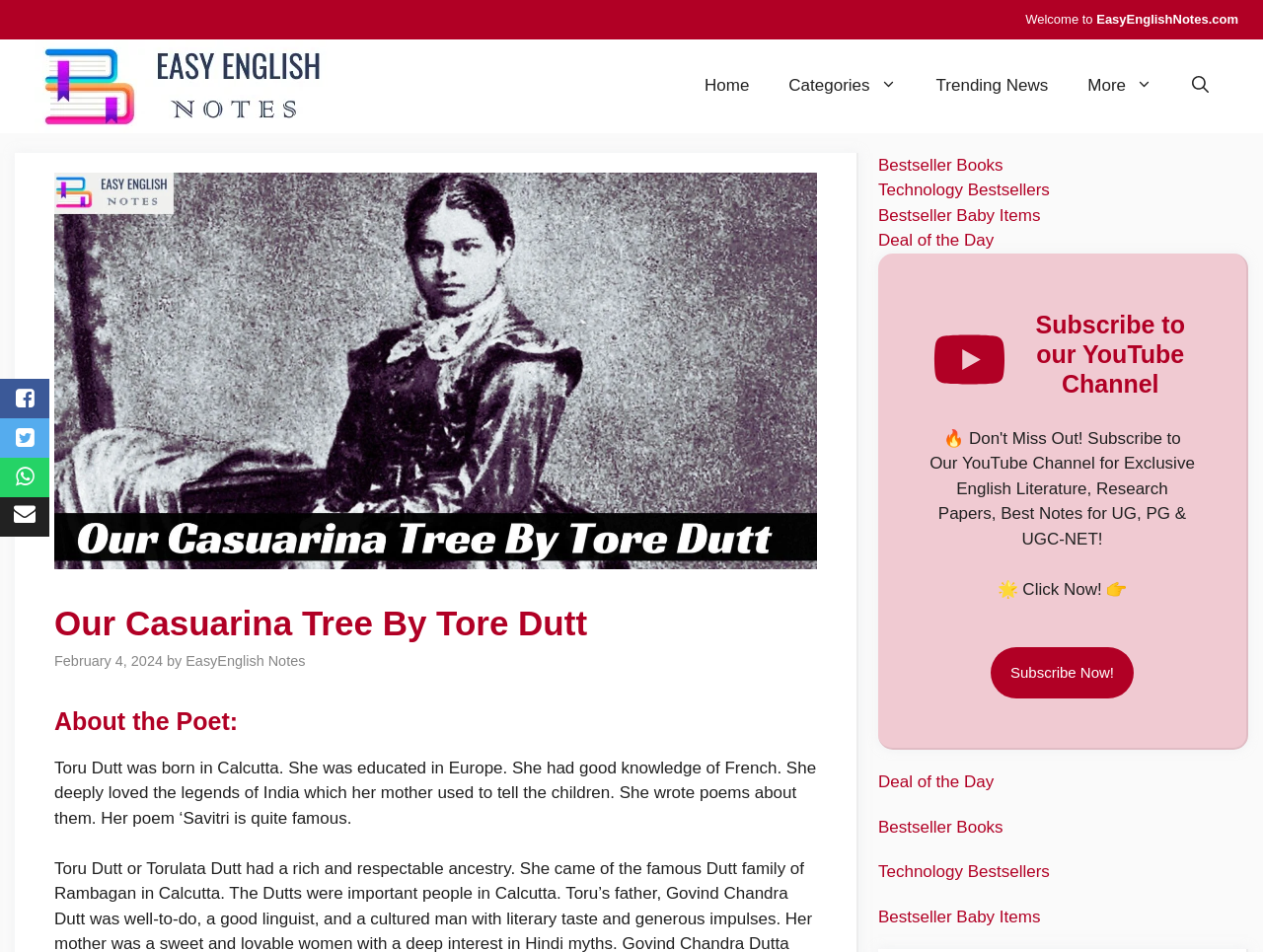Please find and generate the text of the main header of the webpage.

Our Casuarina Tree By Tore Dutt